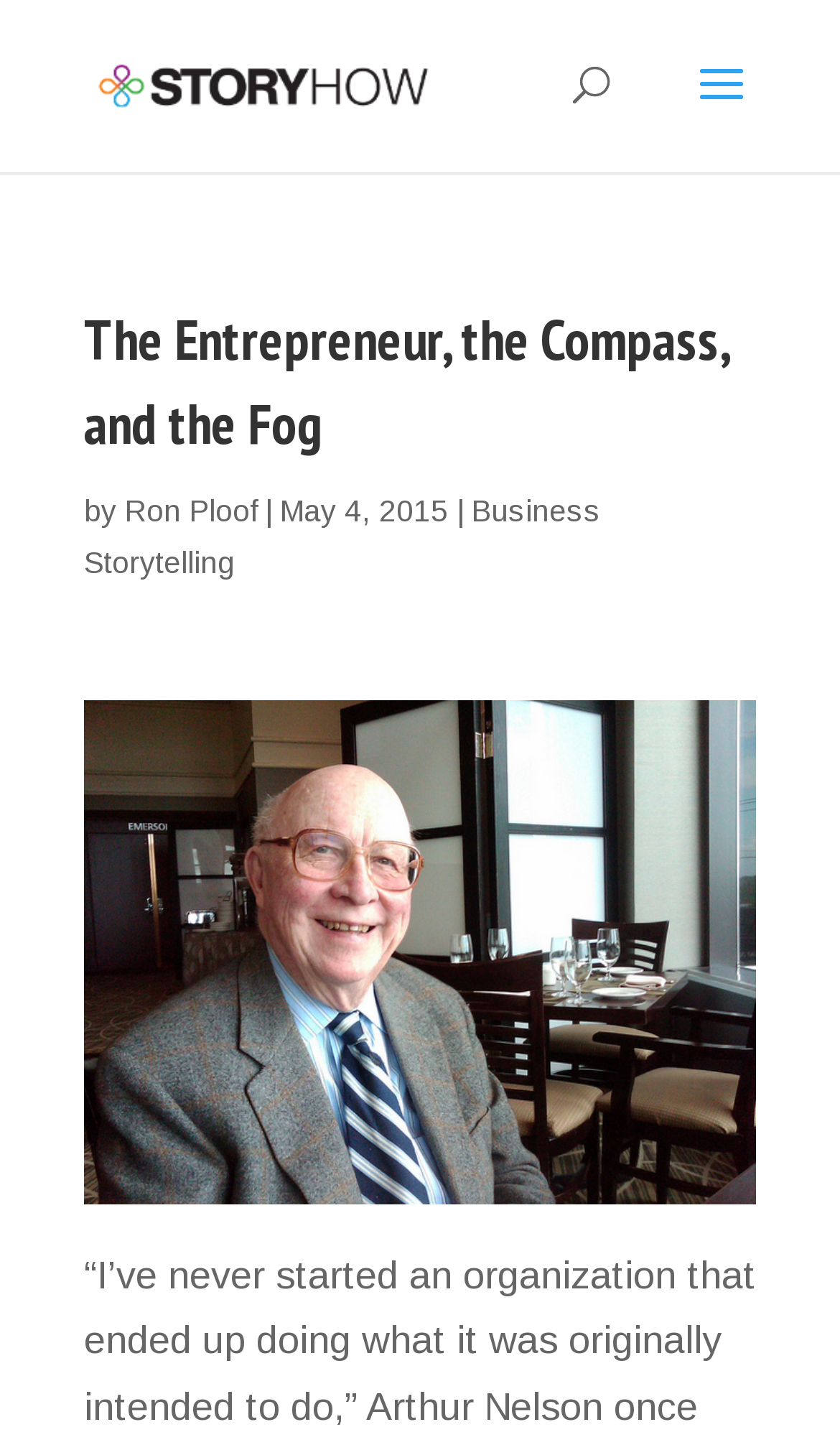Reply to the question with a single word or phrase:
What is the name of the image at the bottom?

arthur_h_Nelson_2010